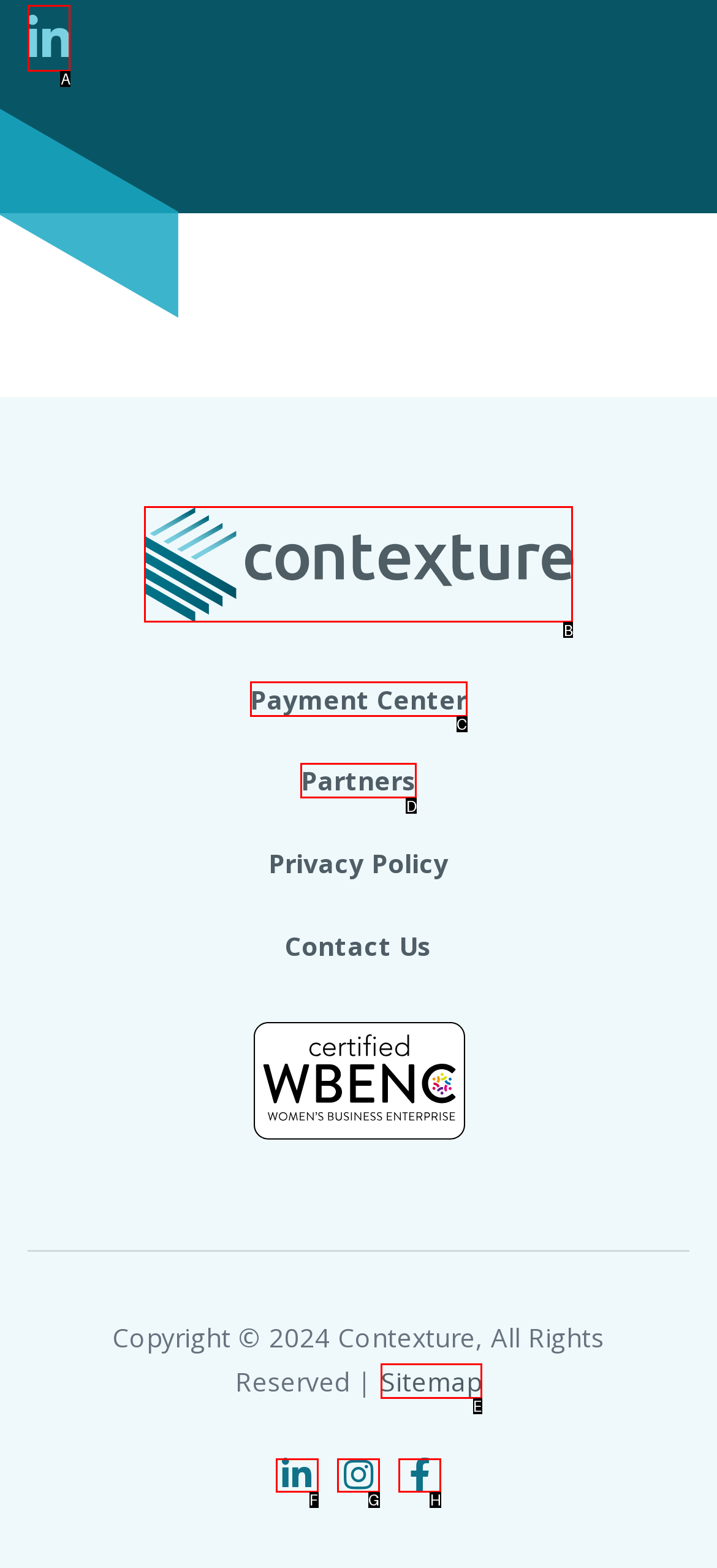Identify the letter of the UI element I need to click to carry out the following instruction: go to Contexture

B